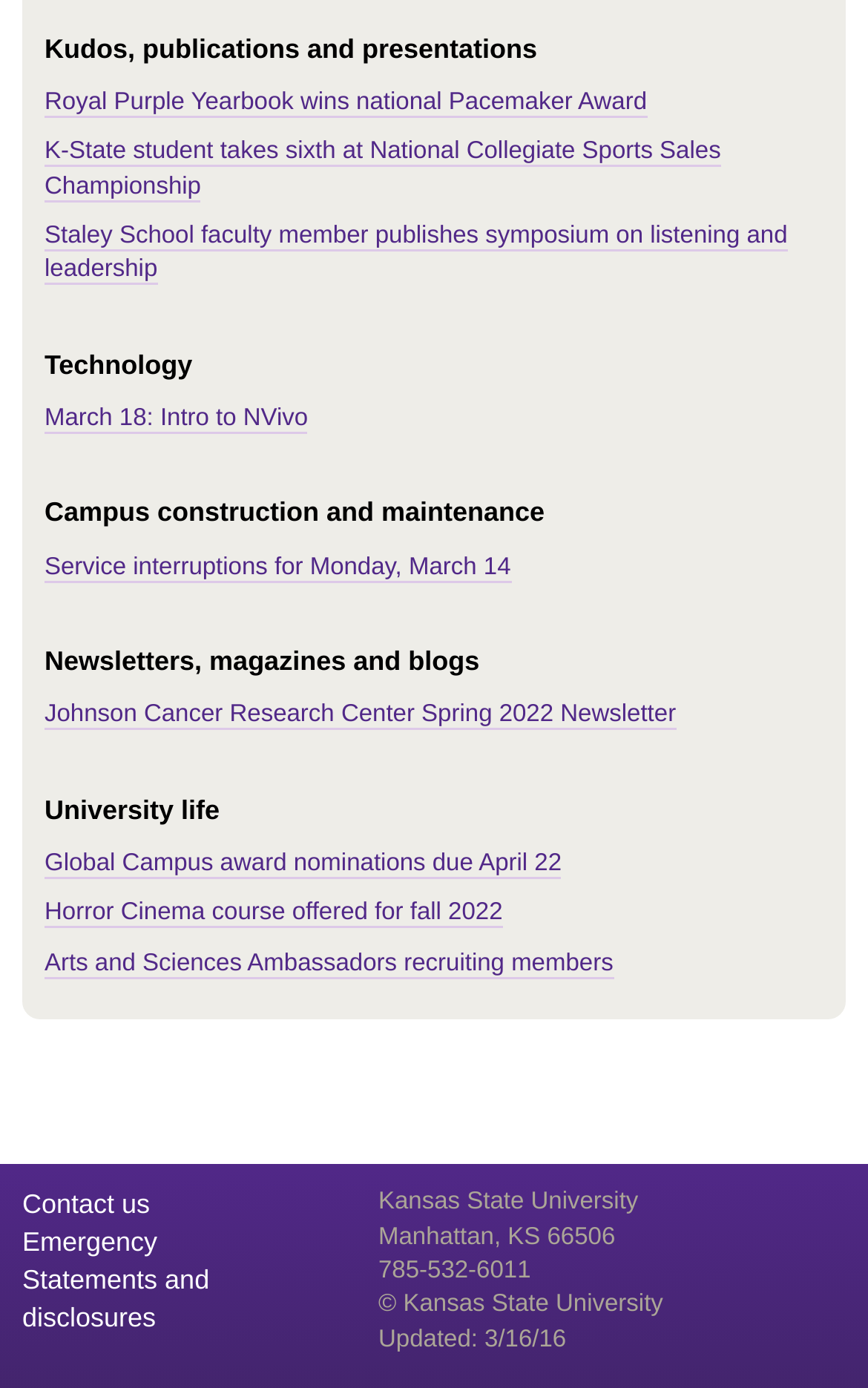Using the information shown in the image, answer the question with as much detail as possible: What is the date of the last update?

I found the answer by looking at the bottom of the webpage, where the update date is listed. The date is '3/16/16', which suggests that the webpage was last updated on March 16, 2016.